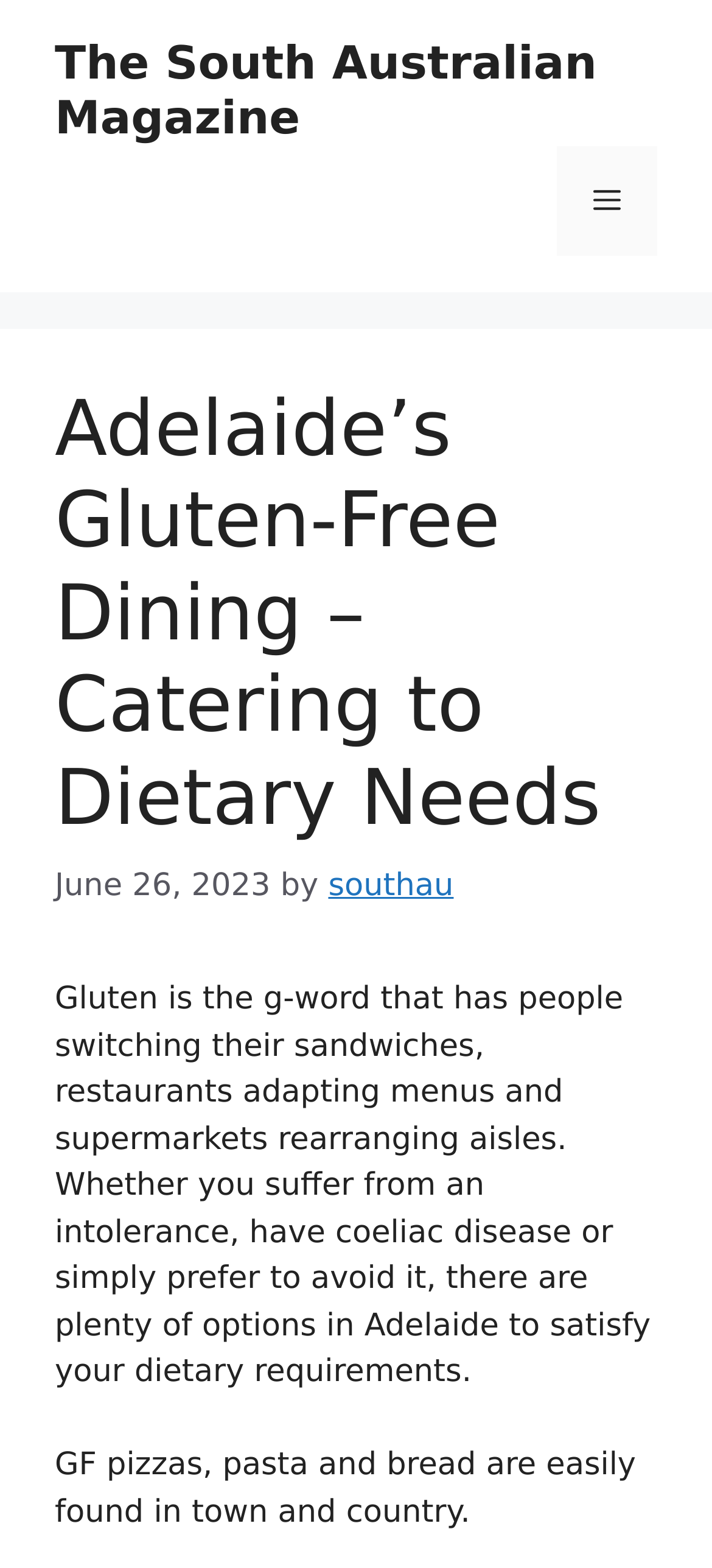What is mentioned as easily found in town and country?
Please provide a single word or phrase as your answer based on the image.

GF pizzas, pasta and bread